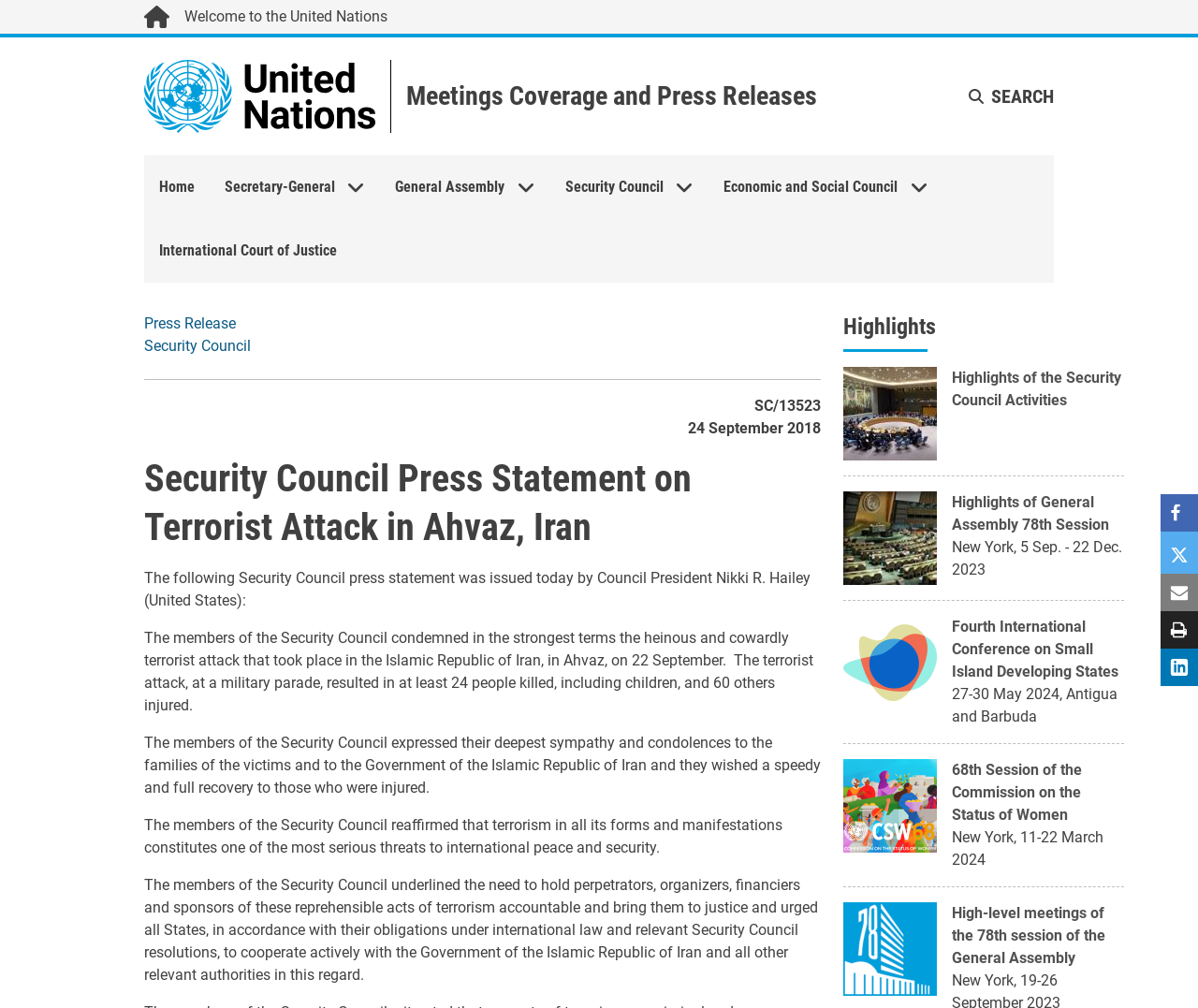Please answer the following question using a single word or phrase: What is the date of the terrorist attack?

22 September